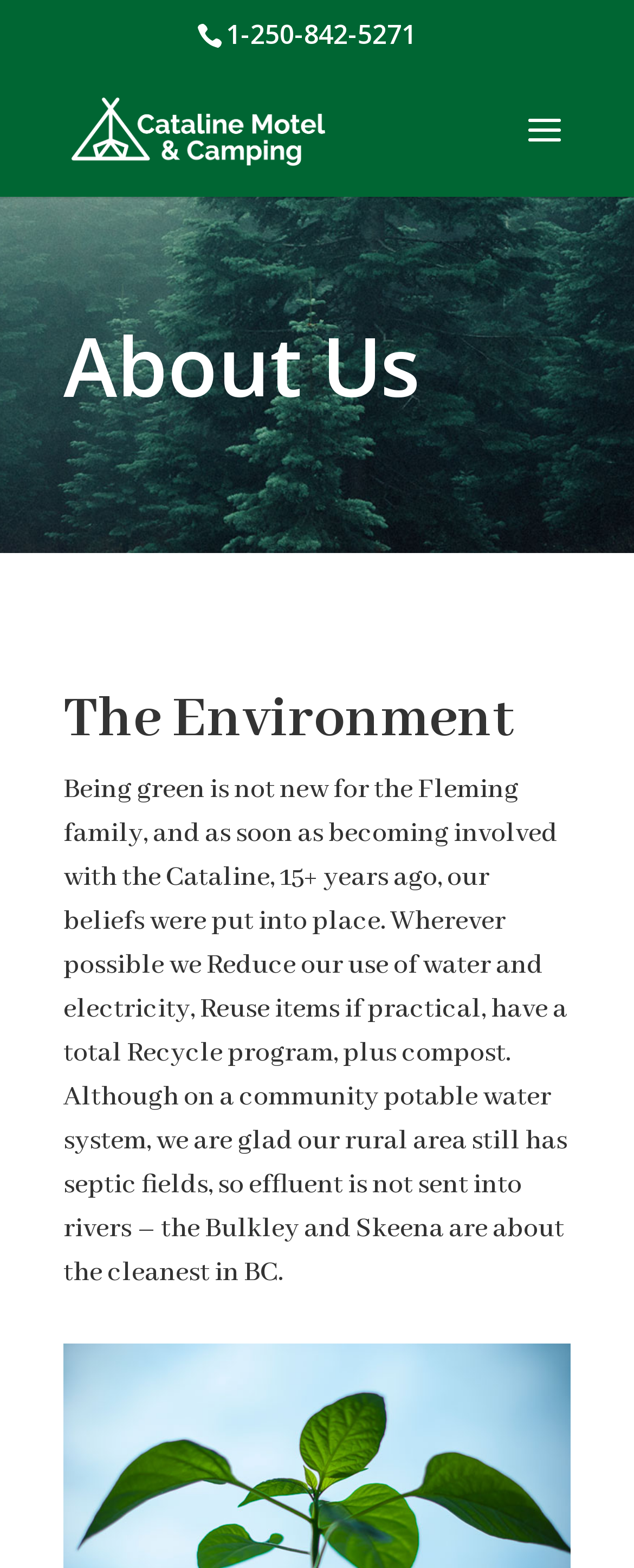What is the purpose of the search box?
Please give a detailed and thorough answer to the question, covering all relevant points.

I found the answer by looking at the search box element which has a label 'Search for:' indicating that it is used to search for something on the website.